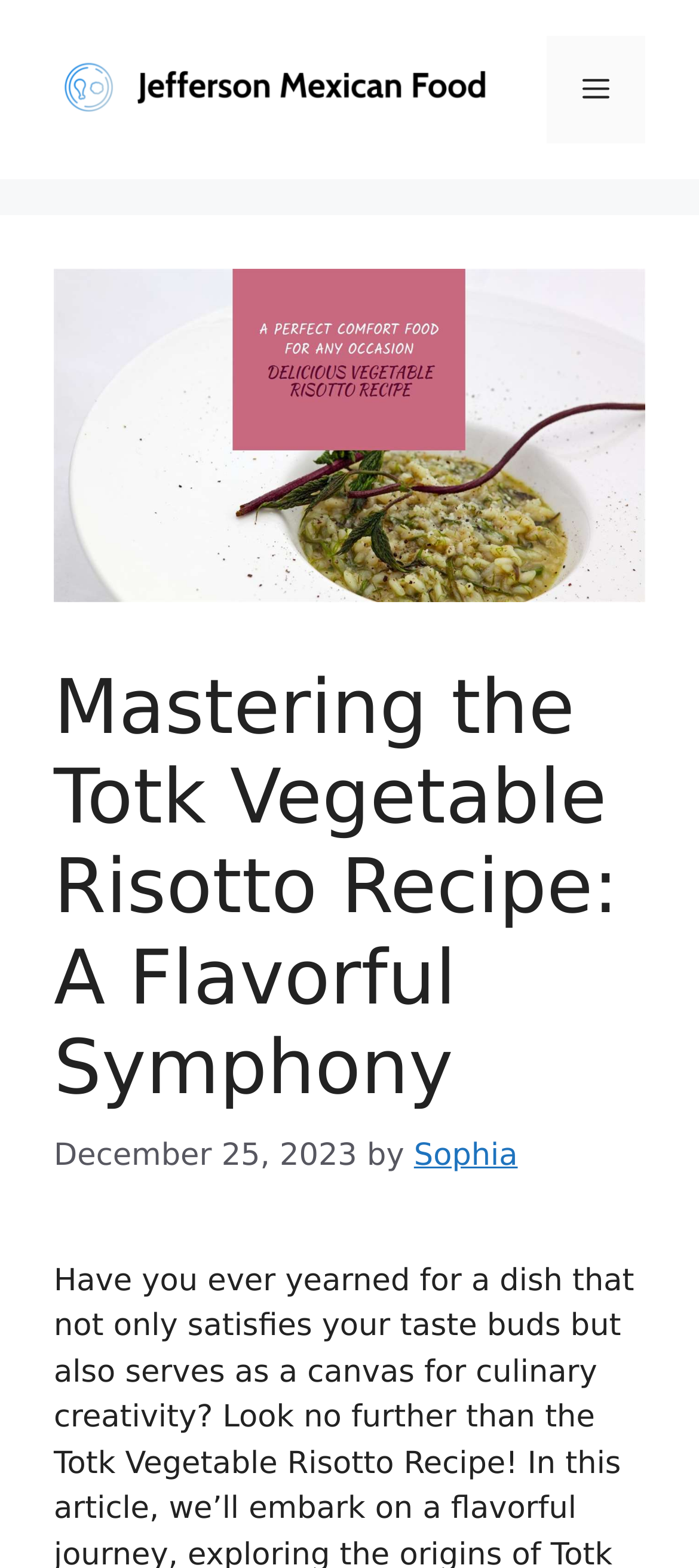What type of food is the recipe about?
Answer with a single word or phrase by referring to the visual content.

Mexican